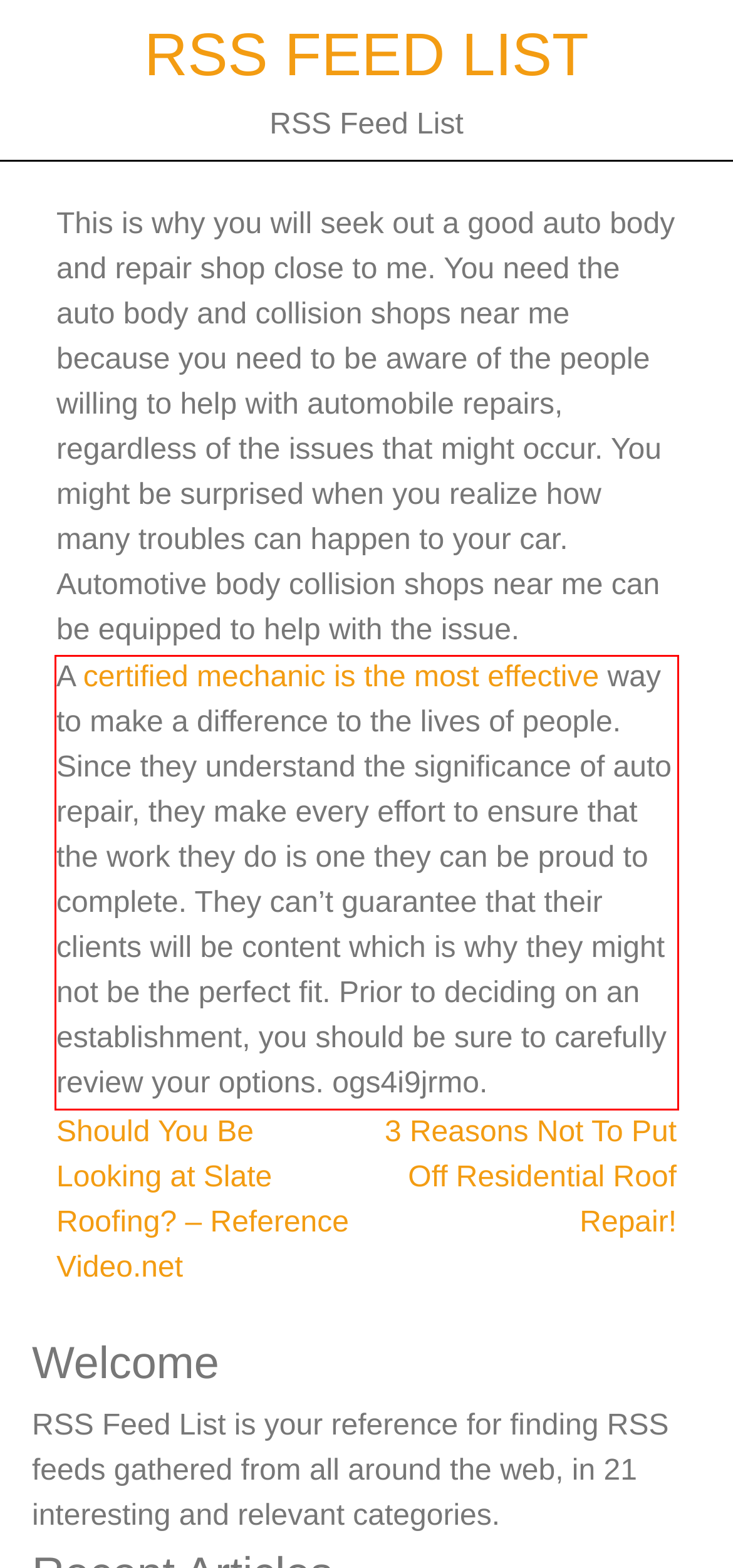Observe the screenshot of the webpage, locate the red bounding box, and extract the text content within it.

A certified mechanic is the most effective way to make a difference to the lives of people. Since they understand the significance of auto repair, they make every effort to ensure that the work they do is one they can be proud to complete. They can’t guarantee that their clients will be content which is why they might not be the perfect fit. Prior to deciding on an establishment, you should be sure to carefully review your options. ogs4i9jrmo.